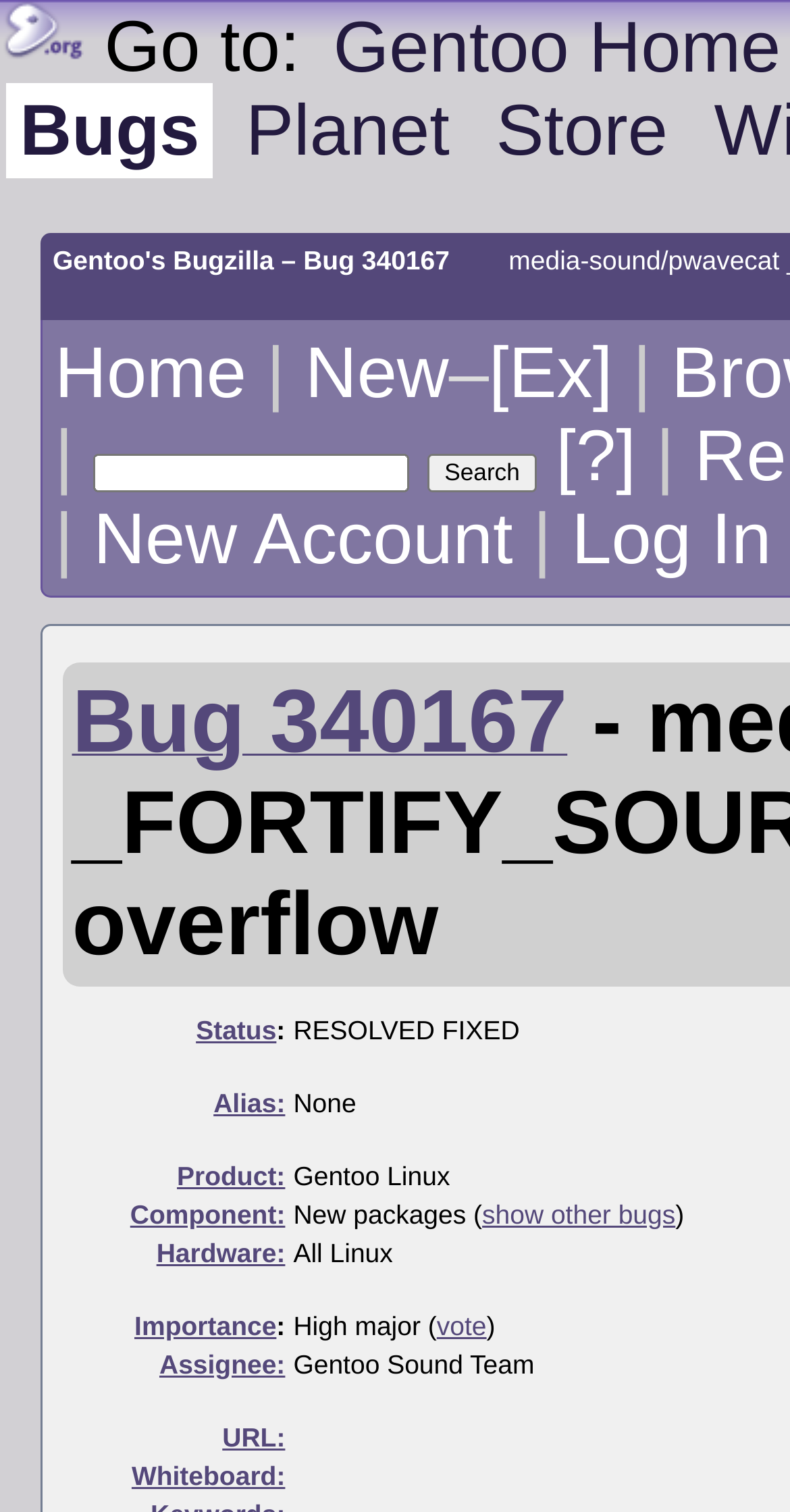Explain the webpage's layout and main content in detail.

This webpage appears to be a bug tracking page for a software issue. At the top left, there is a Gentoo Websites logo, followed by a "Go to:" label and a series of links to different sections of the website, including "Bugs", "Planet", and "Store". 

Below this, there is a navigation menu with links to "Home", "New", and "[Ex]", separated by vertical bars. To the right of this menu, there is a quick search textbox and a "Search" button.

Further down, there is a link to the specific bug being tracked, labeled "Bug 340167". Below this, there is a section with several row headers, including "Status:", "Alias:", "Product:", "Component:", "Hardware:", "Importance:", "Assignee:", and "URL:". Each of these headers has a corresponding link to the right. The "Importance:" section also has a label with a key shortcut and a "vote" link.

There are a total of 7 links in the top navigation menu, 5 links in the row headers section, and 2 standalone links, one to "[?]" and one to "New Account". There are also 2 images on the page, the Gentoo Websites logo and an unknown image.